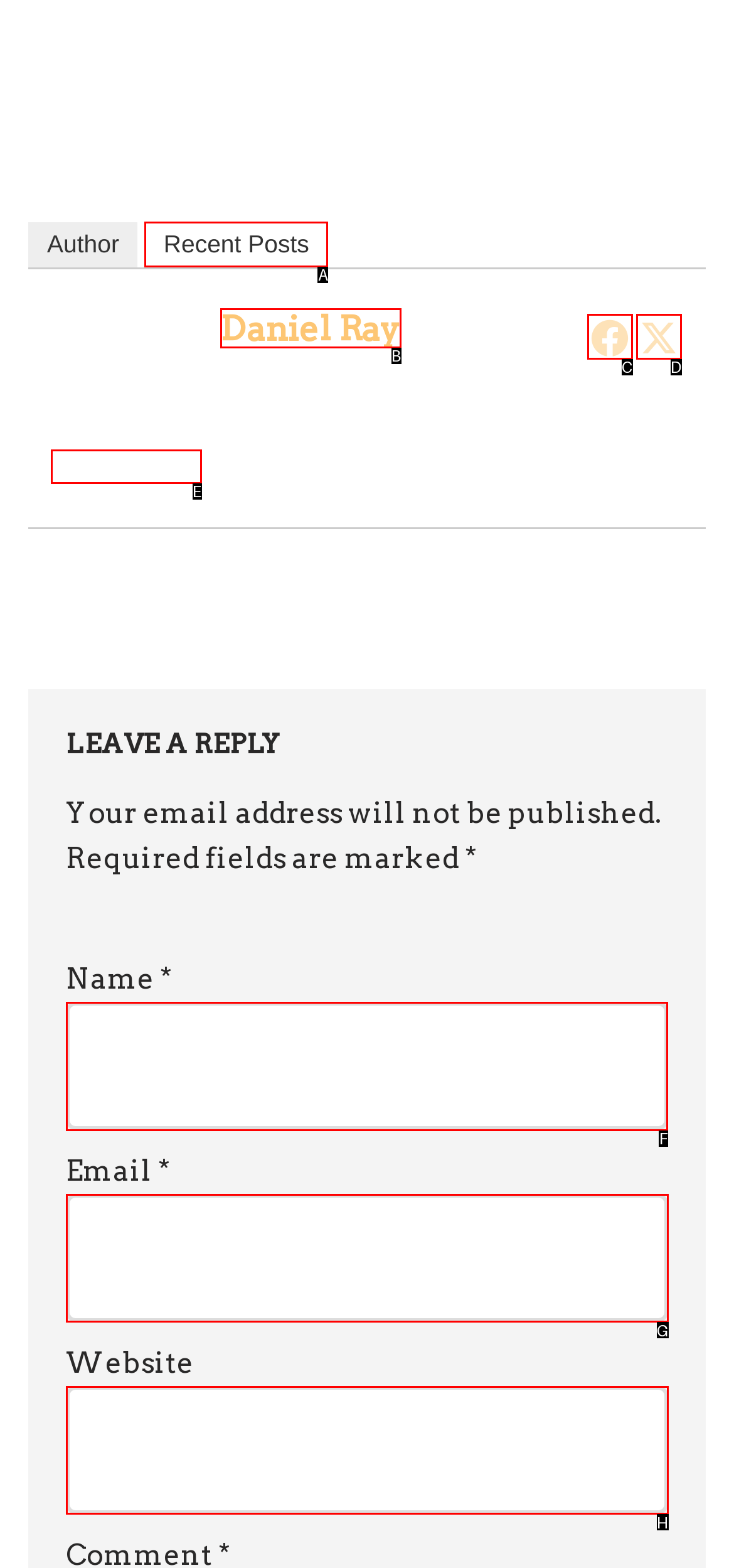Which UI element should you click on to achieve the following task: Enter your name? Provide the letter of the correct option.

F